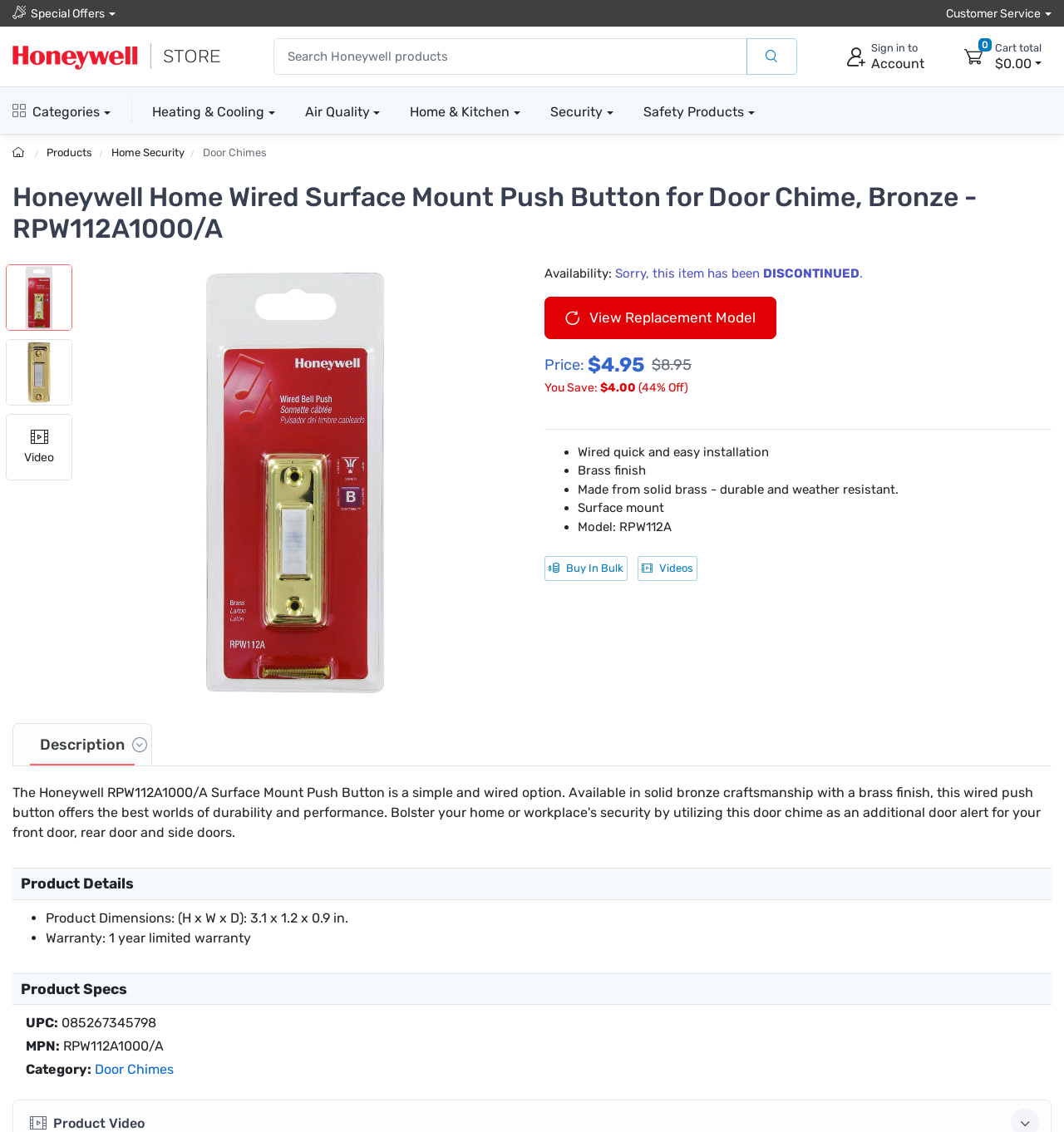Identify the bounding box of the HTML element described here: "name="search" placeholder="Search Honeywell products"". Provide the coordinates as four float numbers between 0 and 1: [left, top, right, bottom].

[0.257, 0.034, 0.702, 0.066]